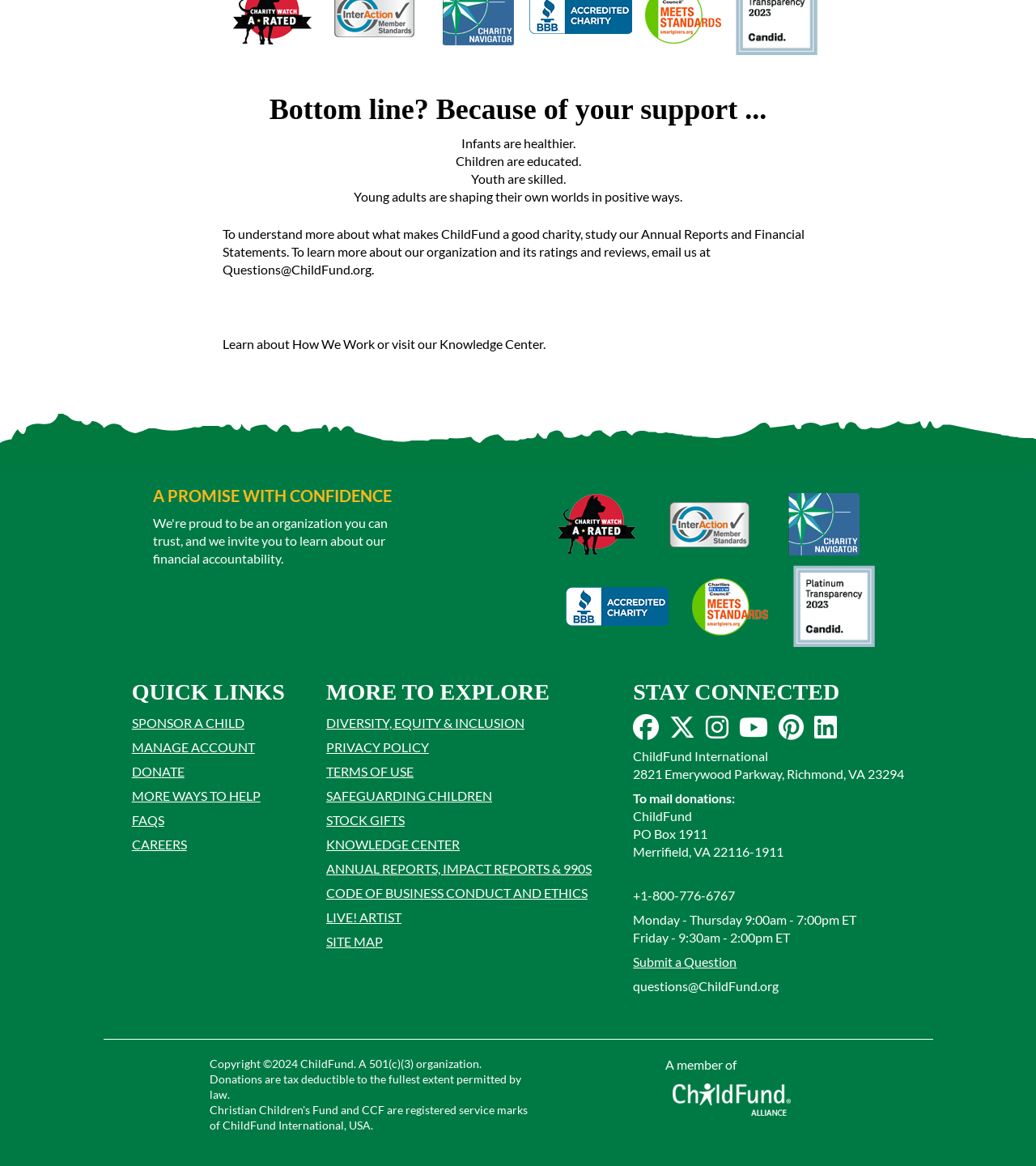Please identify the bounding box coordinates of the element that needs to be clicked to perform the following instruction: "Check the Charity Navigator award".

[0.745, 0.415, 0.852, 0.485]